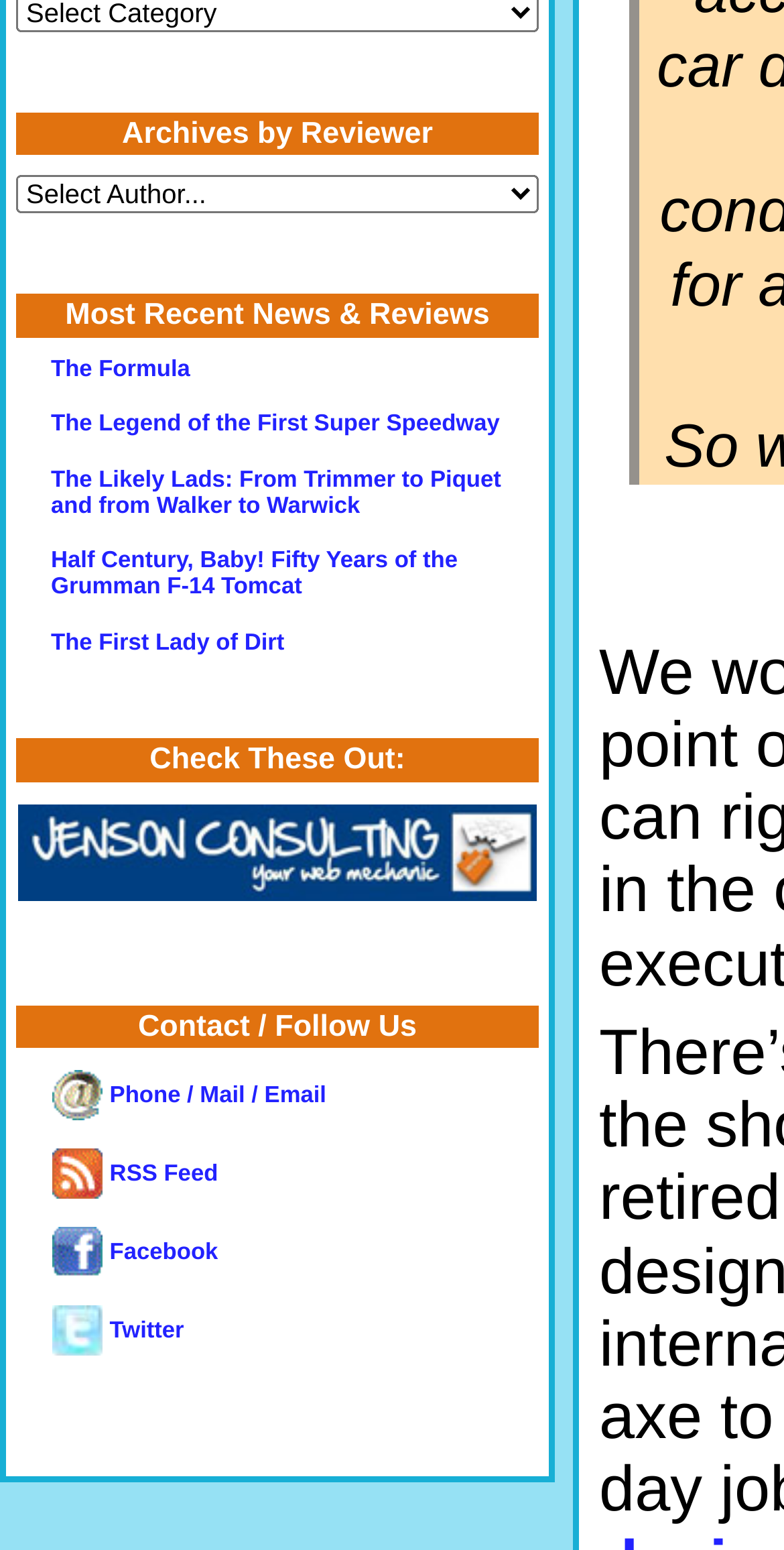Determine the bounding box coordinates of the region I should click to achieve the following instruction: "View the image of jenson.jpg". Ensure the bounding box coordinates are four float numbers between 0 and 1, i.e., [left, top, right, bottom].

[0.023, 0.519, 0.685, 0.582]